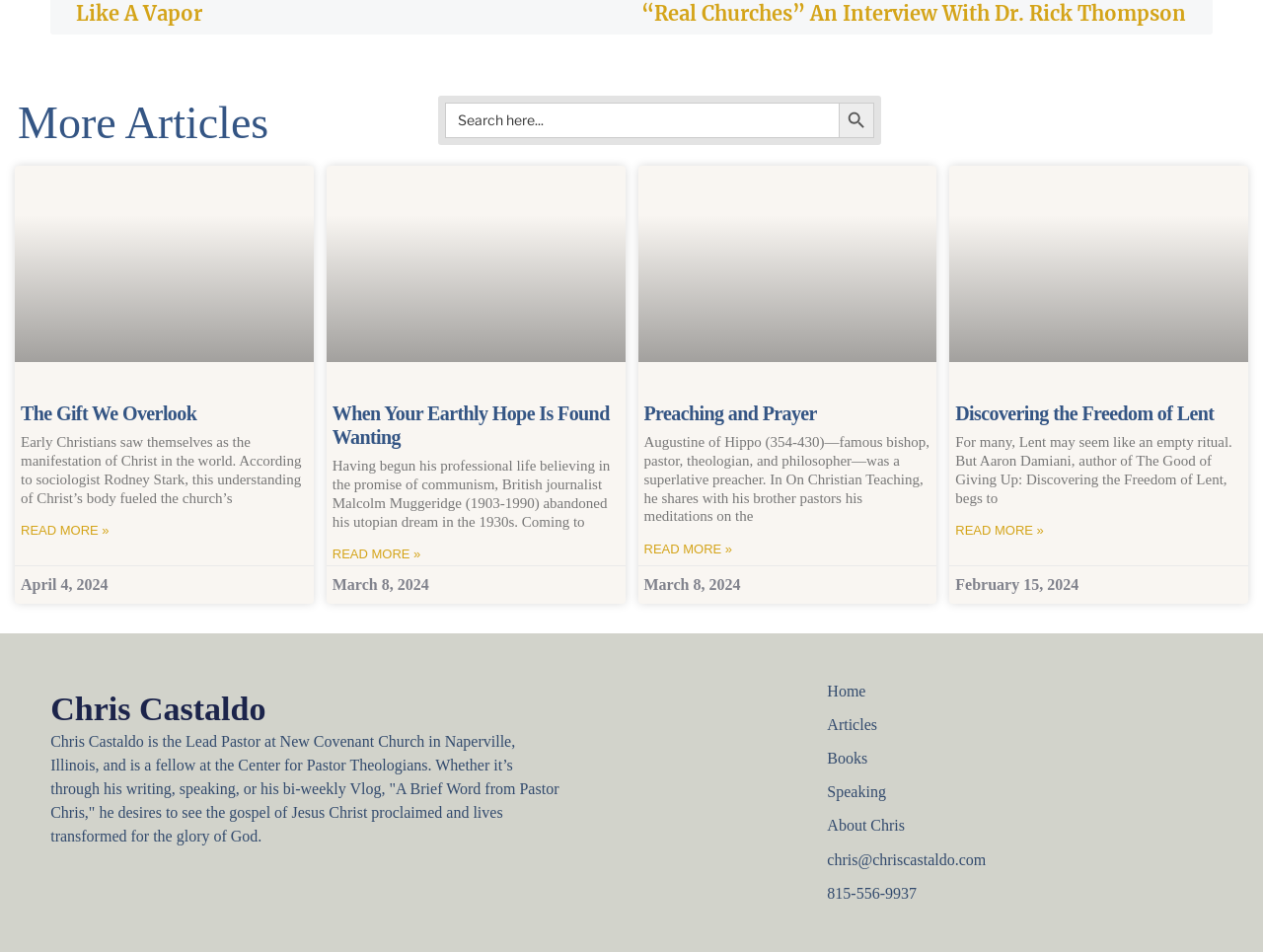Specify the bounding box coordinates of the element's area that should be clicked to execute the given instruction: "Contact Chris Castaldo via email". The coordinates should be four float numbers between 0 and 1, i.e., [left, top, right, bottom].

[0.655, 0.891, 0.885, 0.916]